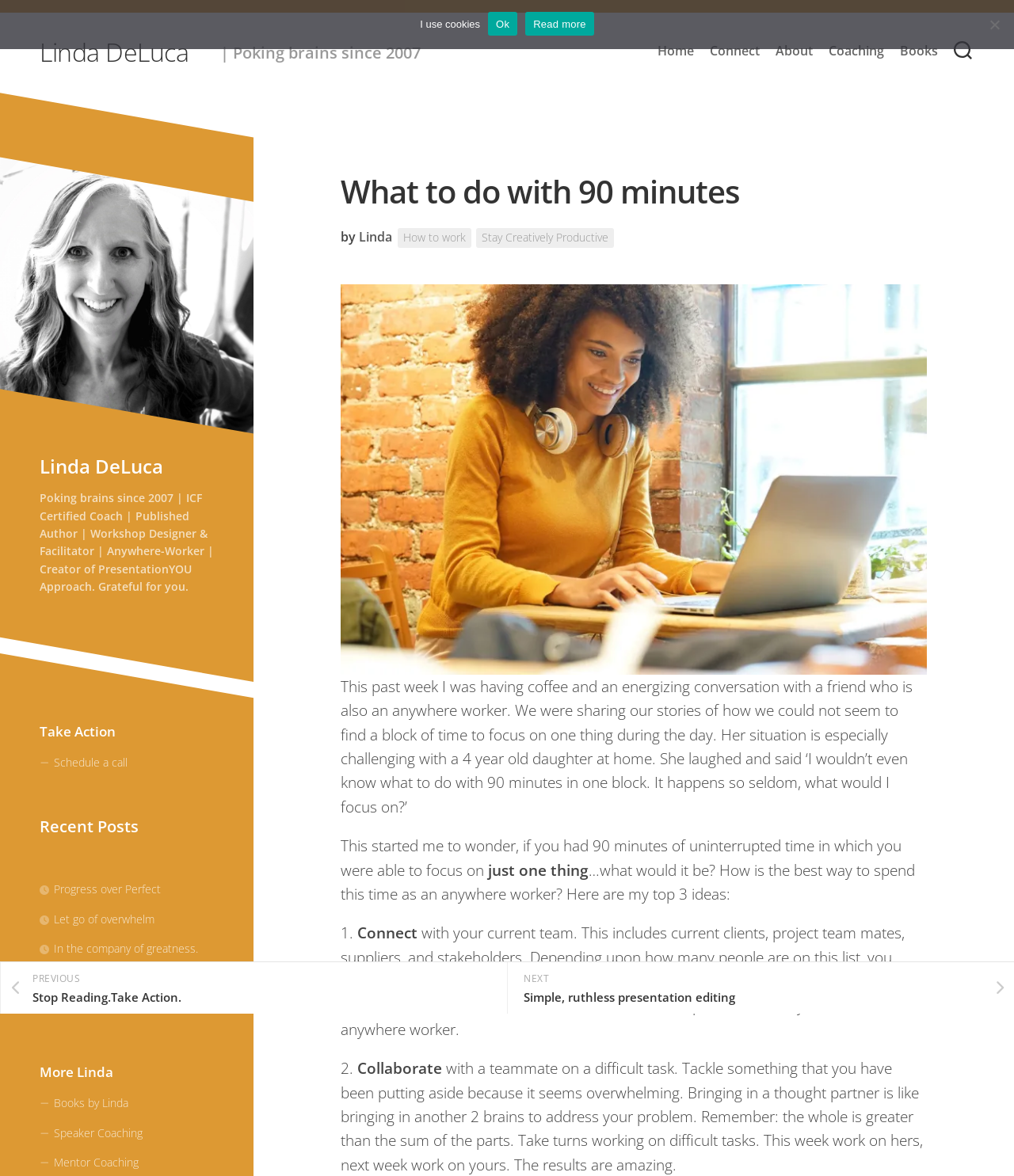Please identify the bounding box coordinates of the clickable region that I should interact with to perform the following instruction: "Go to Conversational AI’s Chilling Unveiling: A Closer Look at its Creepiness Next". The coordinates should be expressed as four float numbers between 0 and 1, i.e., [left, top, right, bottom].

None